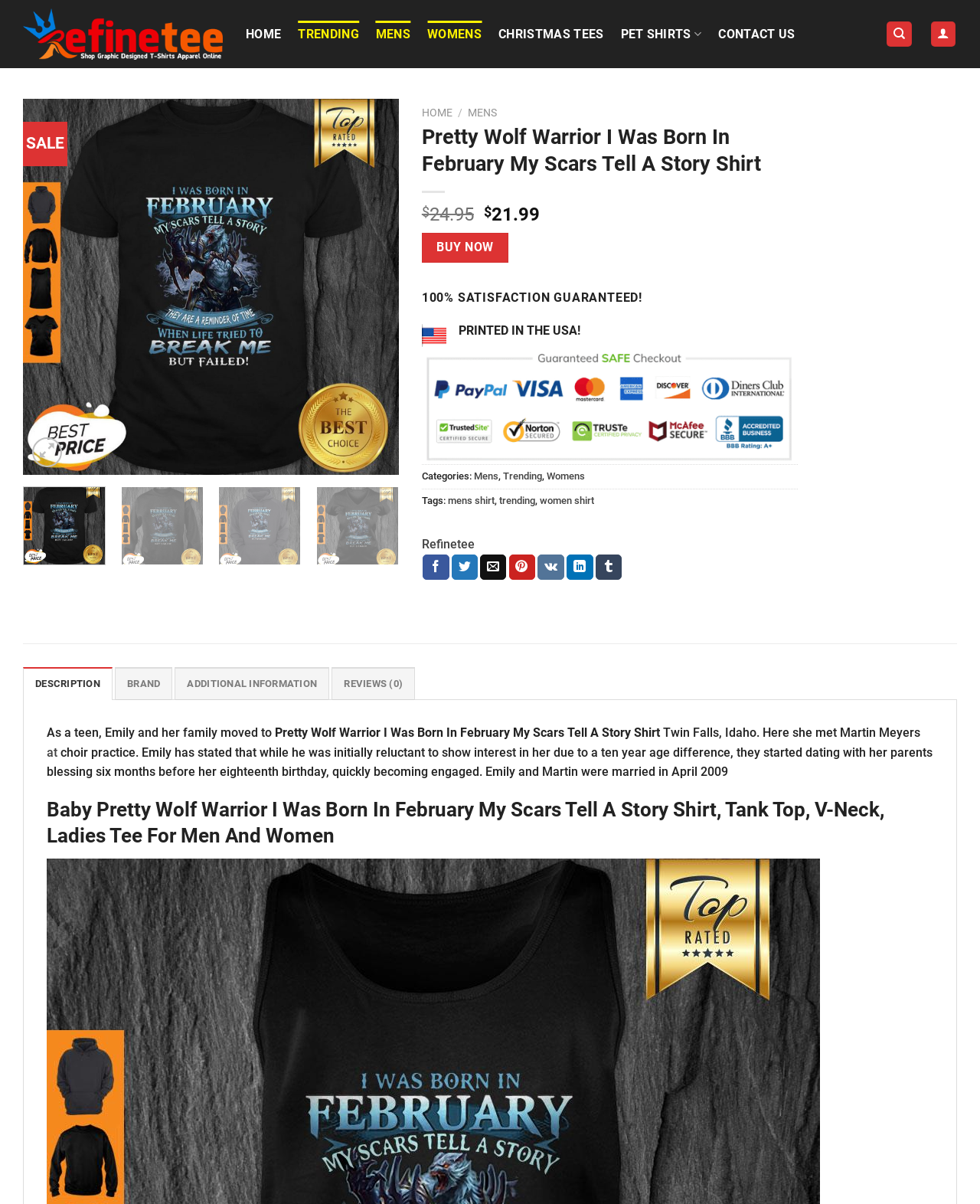Can you show the bounding box coordinates of the region to click on to complete the task described in the instruction: "View the product description"?

[0.023, 0.554, 0.115, 0.581]